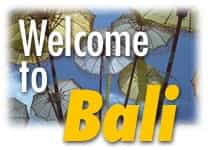Provide an in-depth description of the image.

The image features a vibrant graphic that warmly greets visitors with the phrase "Welcome to Bali," highlighting the island's enchanting allure. Against a backdrop of colorful traditional umbrellas that are commonly seen in Balinese culture, the text stands out with a bold yellow font, inviting travelers to experience the beauty and uniqueness of Bali. This visual elements embody the rich traditions and welcoming spirit of the Balinese people, making it a perfect representation of the island’s charm and cultural heritage.